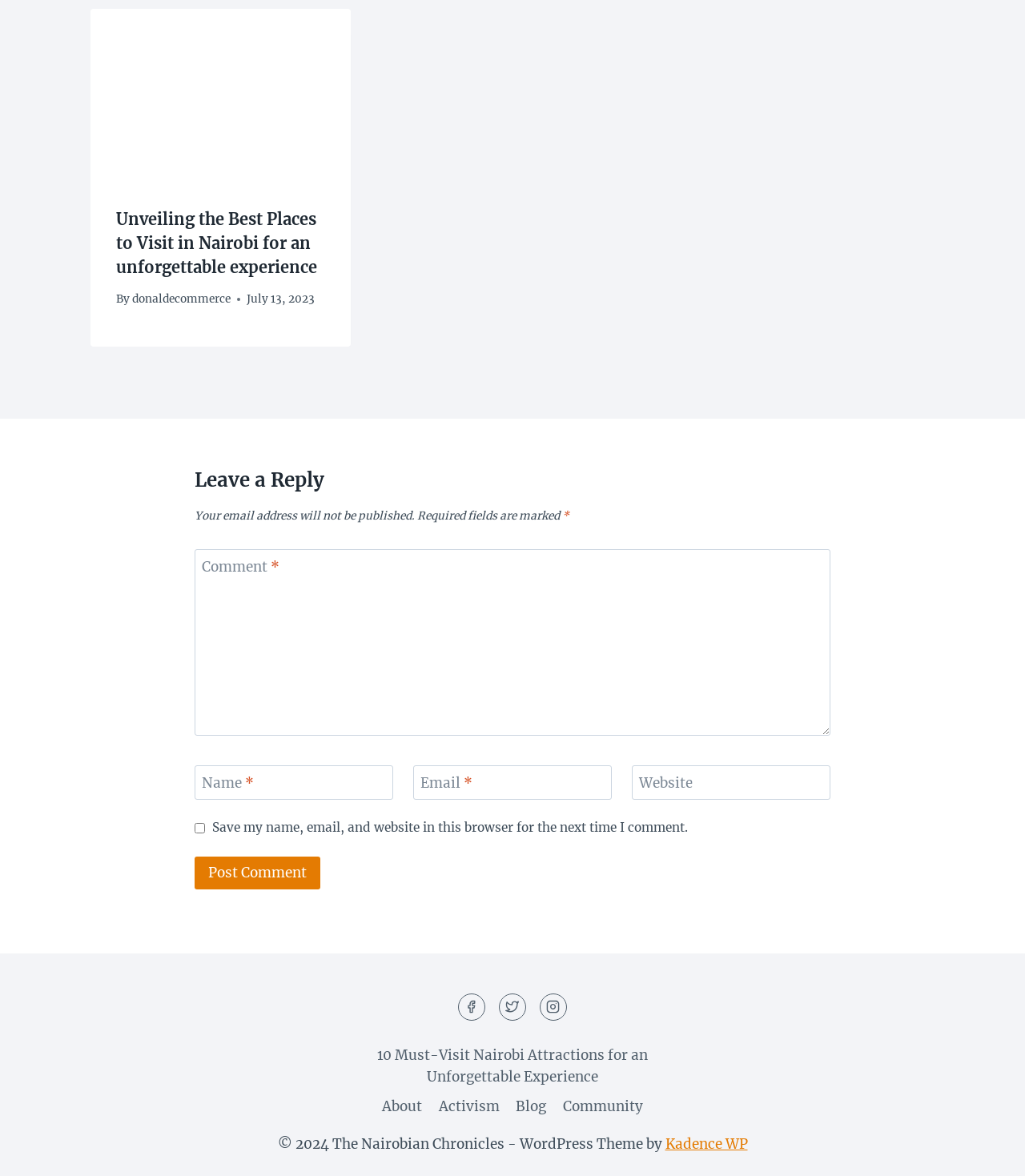Please determine the bounding box coordinates of the section I need to click to accomplish this instruction: "Read about 10 Must-Visit Nairobi Attractions".

[0.347, 0.885, 0.653, 0.929]